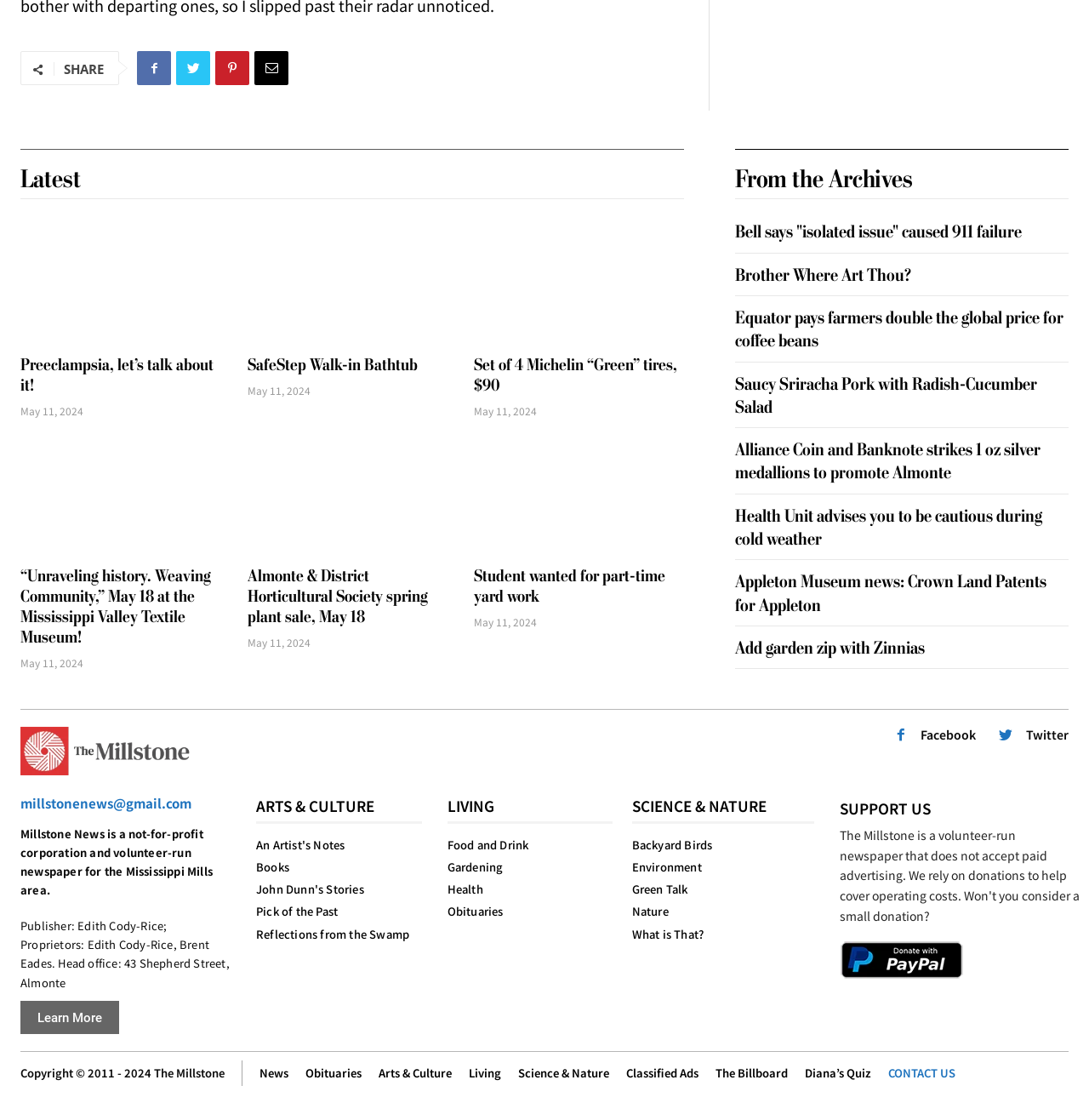Please identify the bounding box coordinates of the element's region that I should click in order to complete the following instruction: "Learn more about Millstone News". The bounding box coordinates consist of four float numbers between 0 and 1, i.e., [left, top, right, bottom].

[0.019, 0.893, 0.109, 0.923]